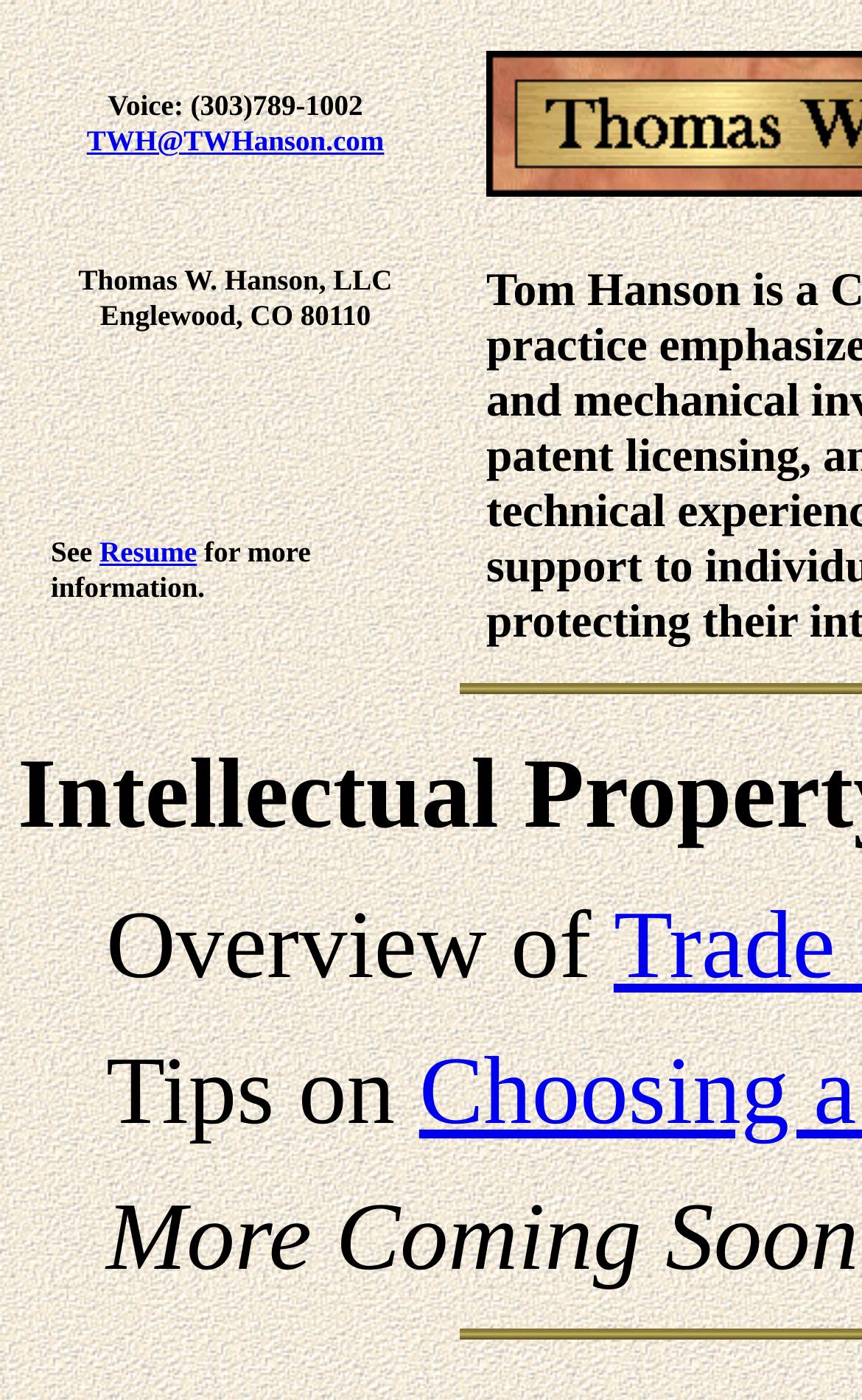Give an extensive and precise description of the webpage.

The webpage is about Thomas W. Hanson, a Colorado patent attorney. At the top, there is a table with three cells. The first cell contains the attorney's contact information, including a phone number and an email address, which is also a clickable link. The second cell displays the law firm's name and address, "Thomas W. Hanson, LLC Englewood, CO 80110". The third cell has a message "See Resume for more information" with a clickable link to the attorney's resume.

Below the table, there are two separate blocks of text. The first block is titled "Overview of" and the second block is titled "Tips on". These blocks appear to be headings or section titles, but their corresponding content is not provided.